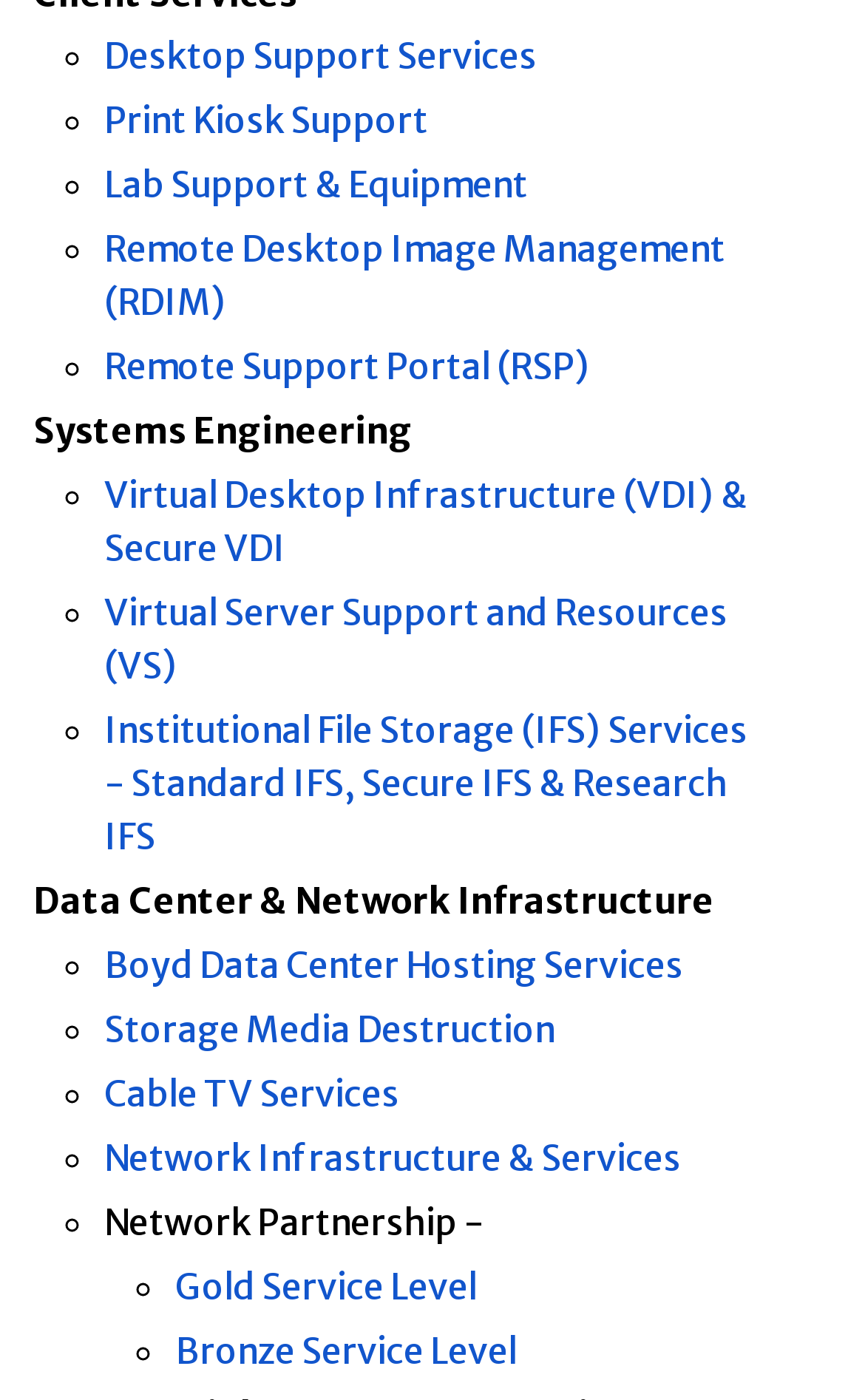Please identify the bounding box coordinates of the element's region that needs to be clicked to fulfill the following instruction: "Explore Virtual Desktop Infrastructure". The bounding box coordinates should consist of four float numbers between 0 and 1, i.e., [left, top, right, bottom].

[0.121, 0.338, 0.864, 0.407]